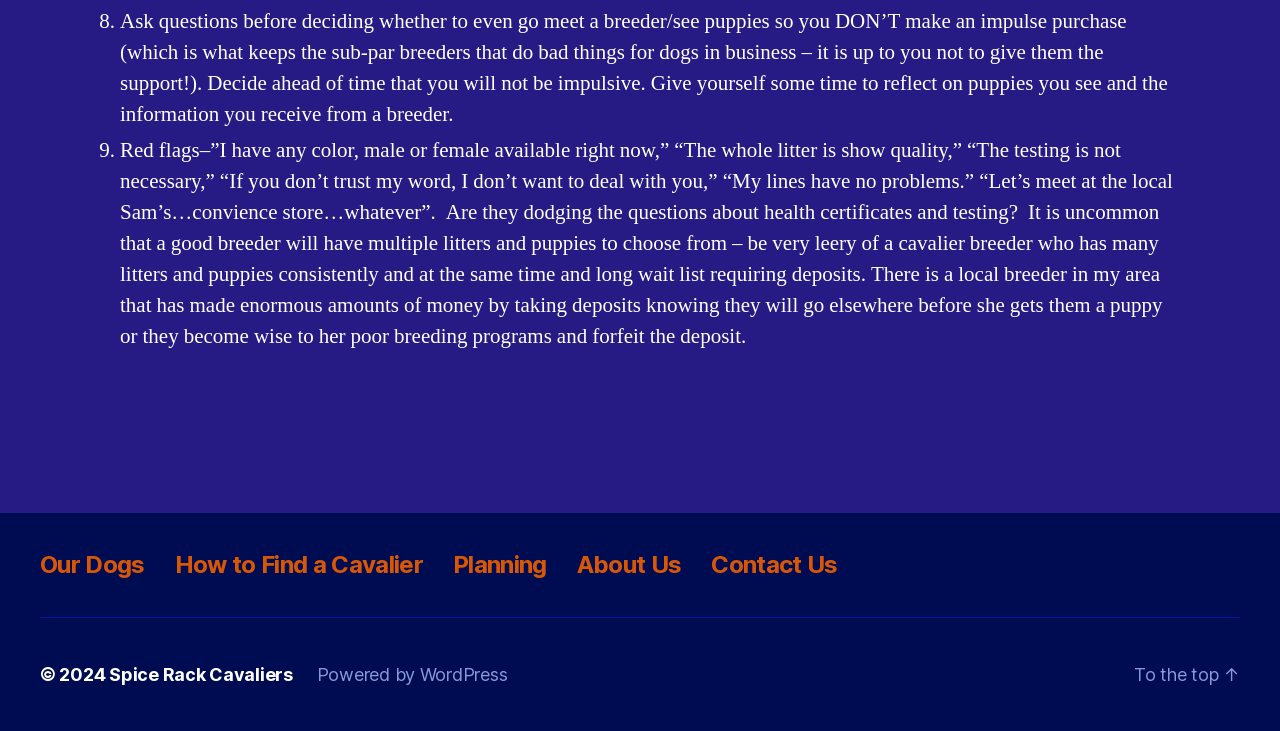Please mark the clickable region by giving the bounding box coordinates needed to complete this instruction: "Click on 'Contact Us'".

[0.556, 0.752, 0.655, 0.792]